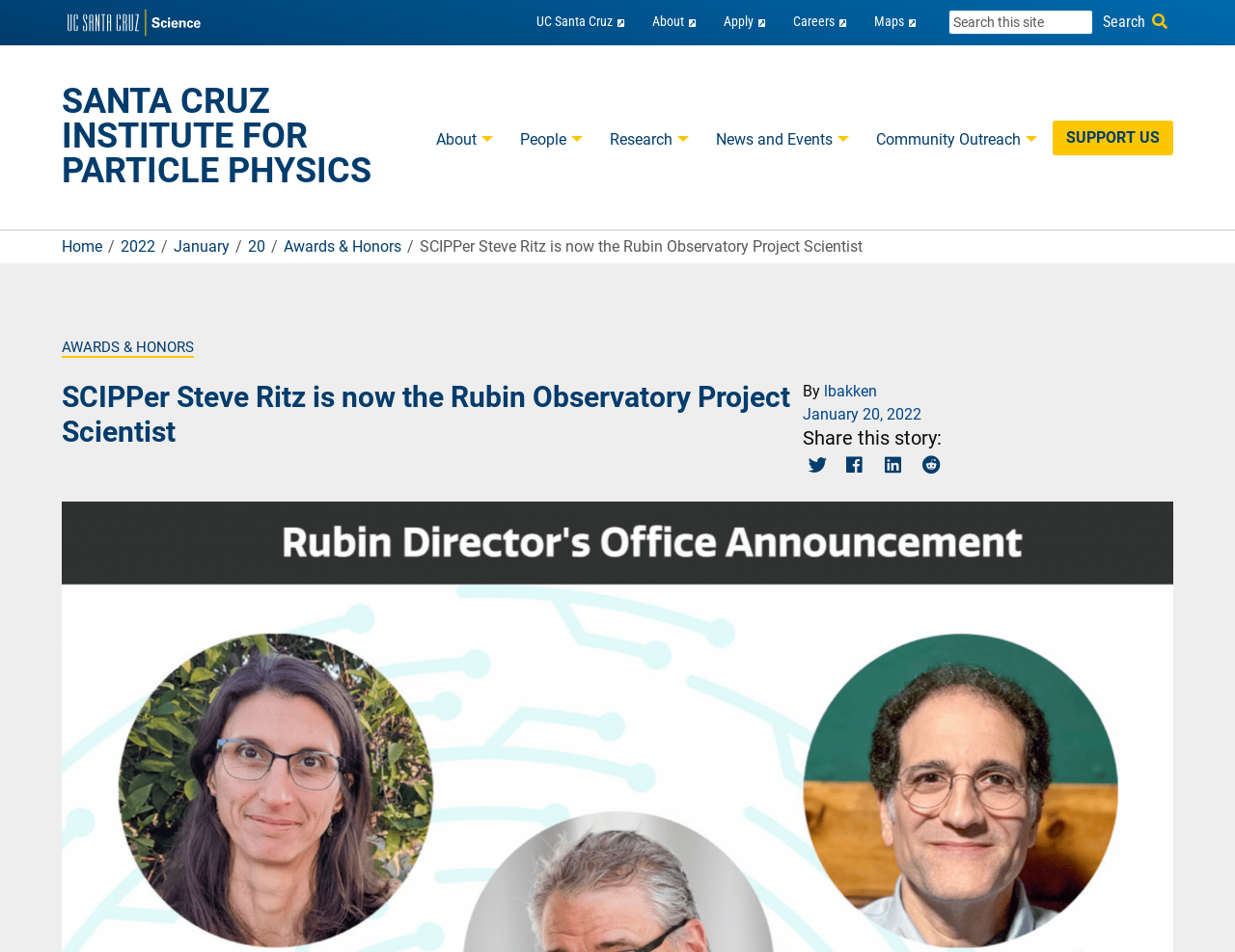Please find the bounding box coordinates of the clickable region needed to complete the following instruction: "Visit the Santa Cruz Institute for Particle Physics home". The bounding box coordinates must consist of four float numbers between 0 and 1, i.e., [left, top, right, bottom].

[0.05, 0.003, 0.167, 0.045]